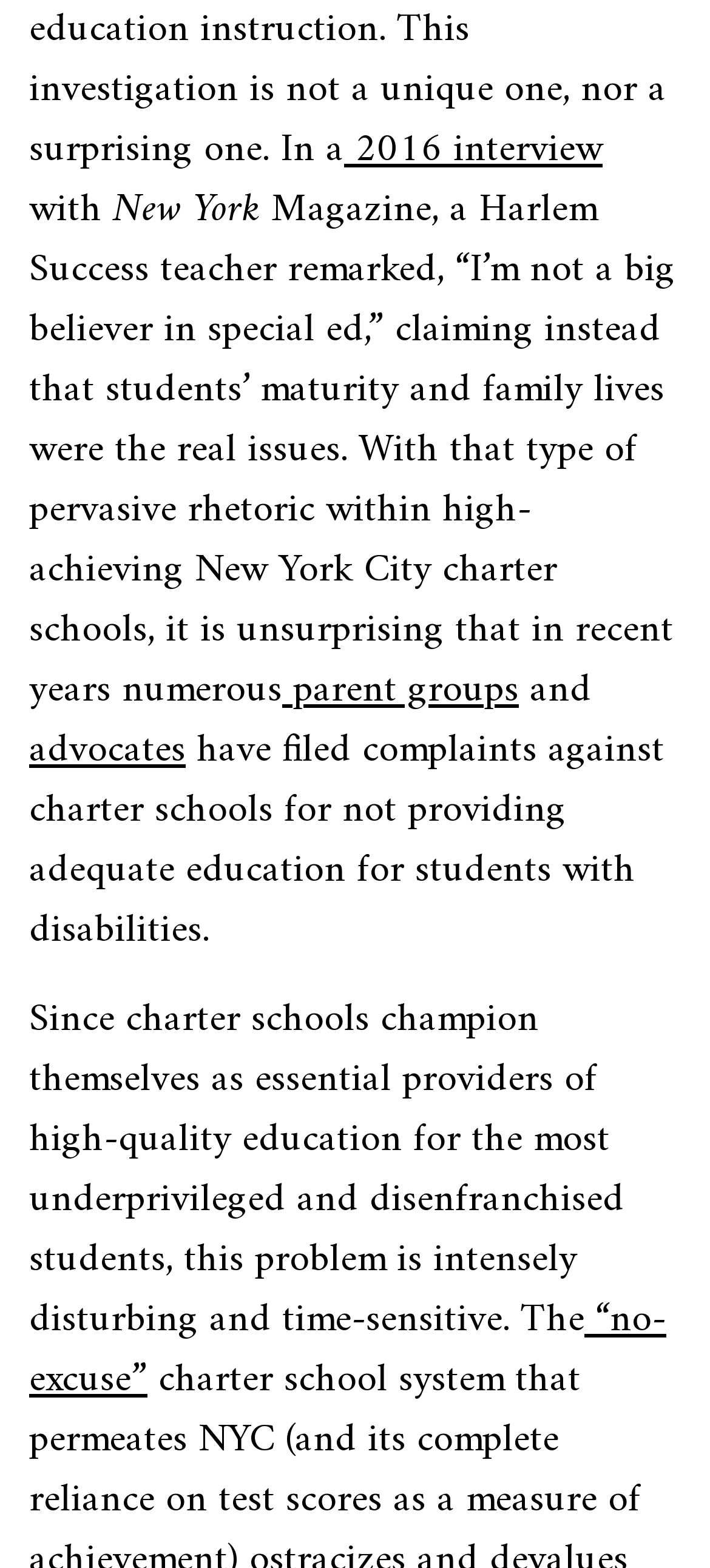Please give a one-word or short phrase response to the following question: 
What is the phrase used to describe charter schools?

“no-excuse”